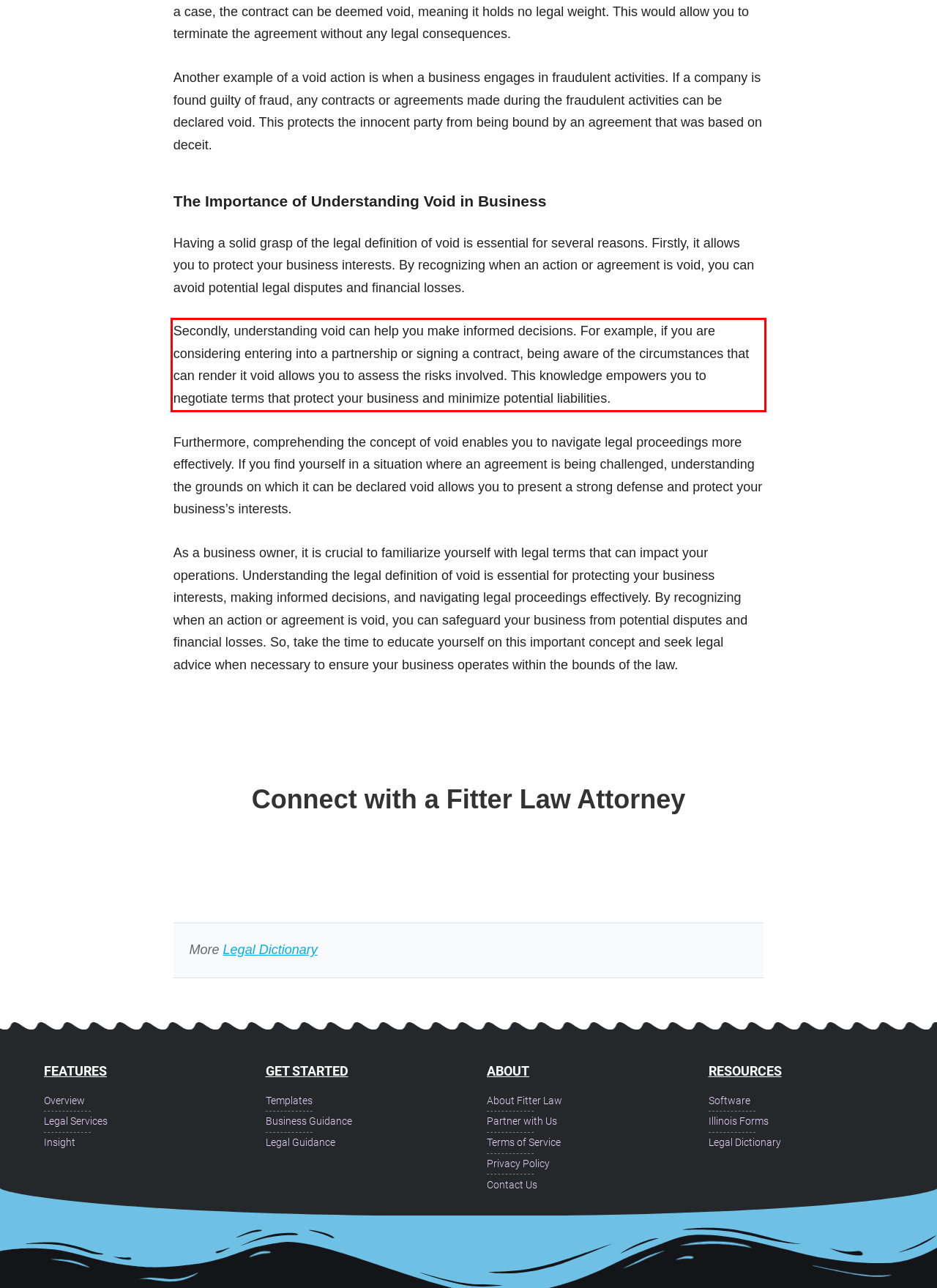Please examine the screenshot of the webpage and read the text present within the red rectangle bounding box.

Secondly, understanding void can help you make informed decisions. For example, if you are considering entering into a partnership or signing a contract, being aware of the circumstances that can render it void allows you to assess the risks involved. This knowledge empowers you to negotiate terms that protect your business and minimize potential liabilities.